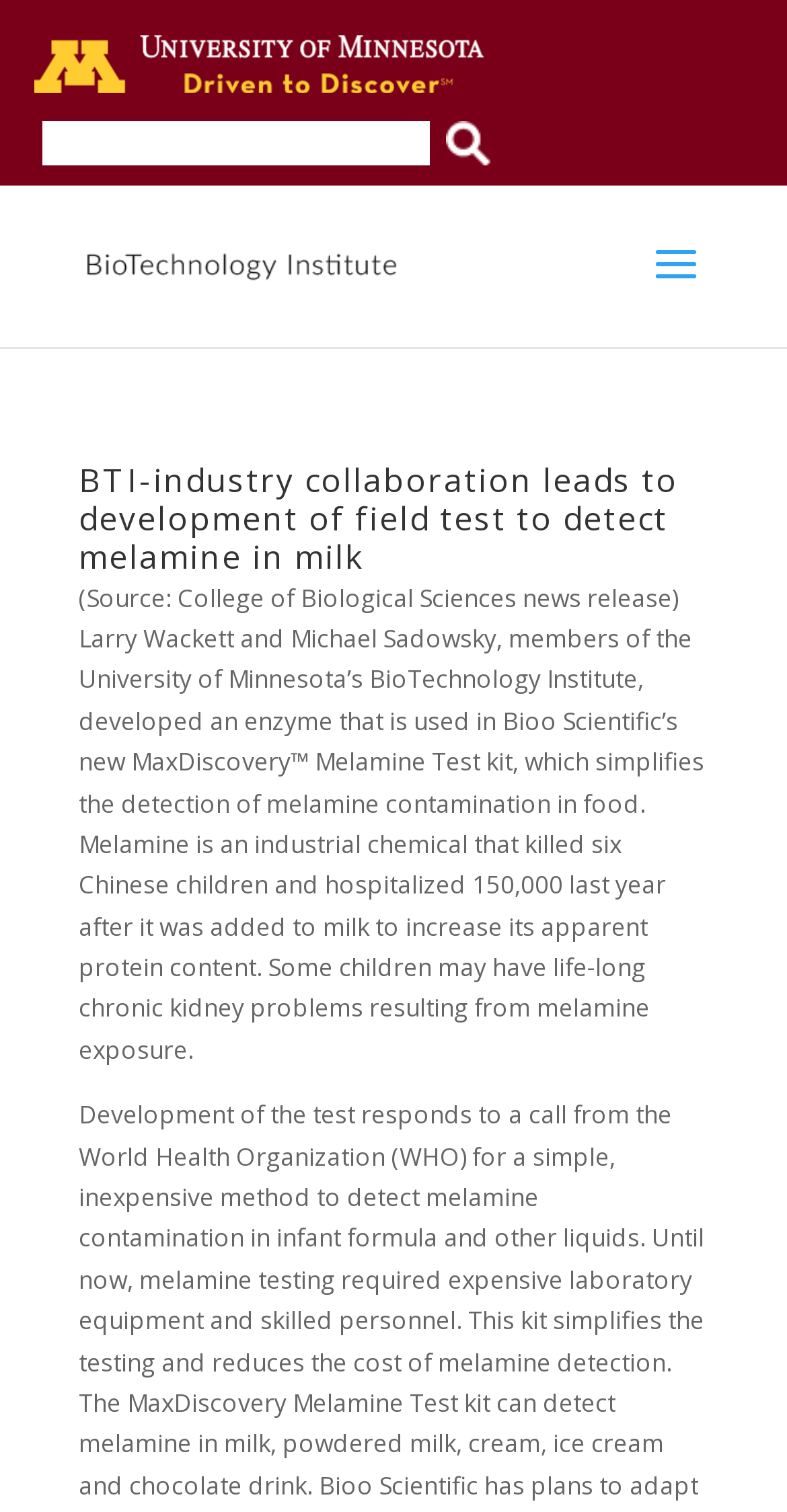Provide an in-depth caption for the contents of the webpage.

The webpage is about the Melamine Archives at BTI. At the top left, there is a link to the University of Minnesota home page. Next to it, there is a search bar with a text box and a button to search websites and people. 

Below the search bar, there is a link to BTI, accompanied by a BTI logo image. 

On the right side of the page, there is a narrow search bar that spans the entire height of the page. 

The main content of the page is a news article about BTI-industry collaboration leading to the development of a field test to detect melamine in milk. The article's title is a link, and it is followed by a paragraph of text that describes the development of an enzyme used in a test kit to detect melamine contamination in food. The text also mentions the health risks associated with melamine exposure.